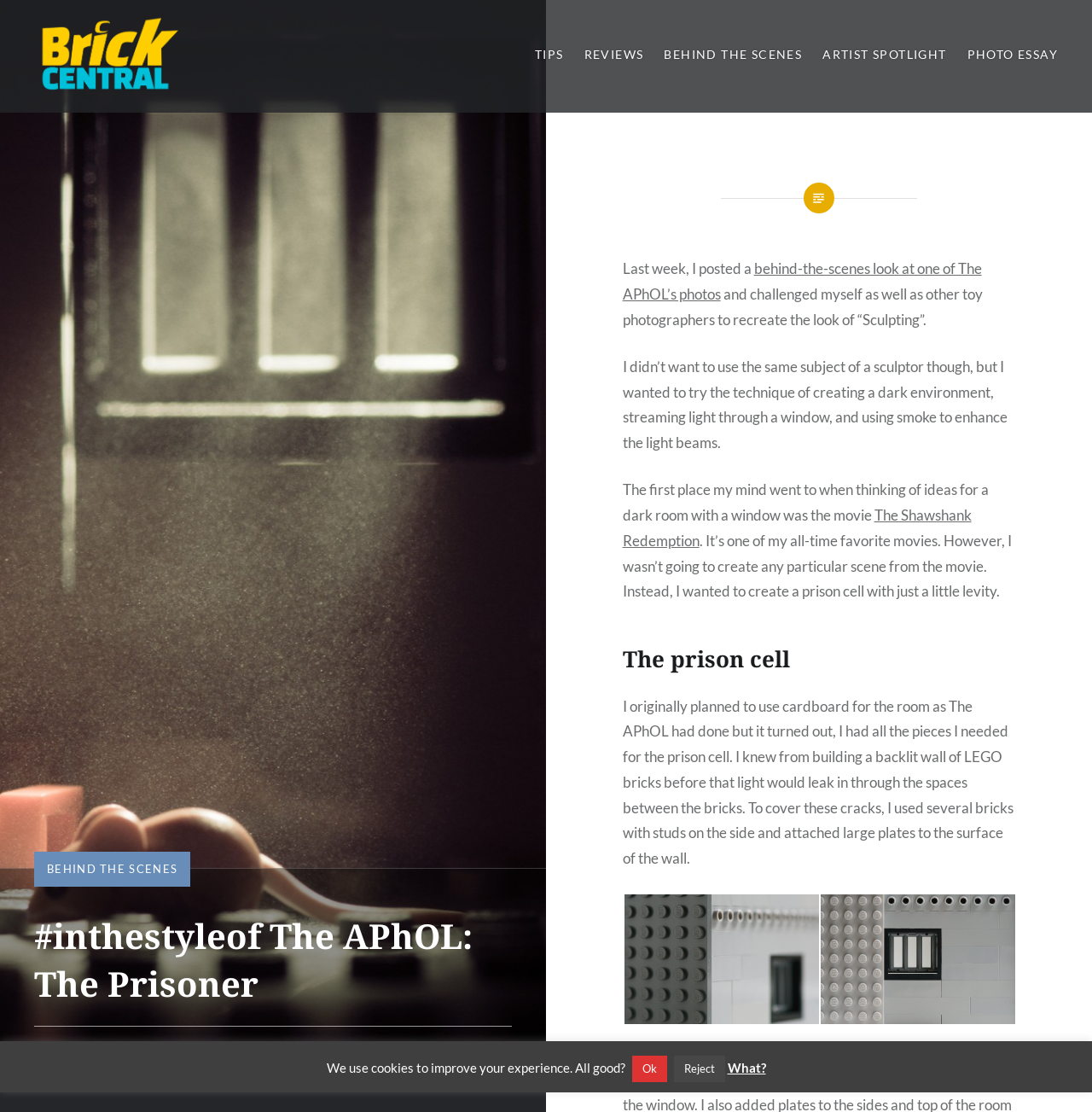Find the bounding box of the element with the following description: "Photo Essay". The coordinates must be four float numbers between 0 and 1, formatted as [left, top, right, bottom].

[0.886, 0.04, 0.969, 0.058]